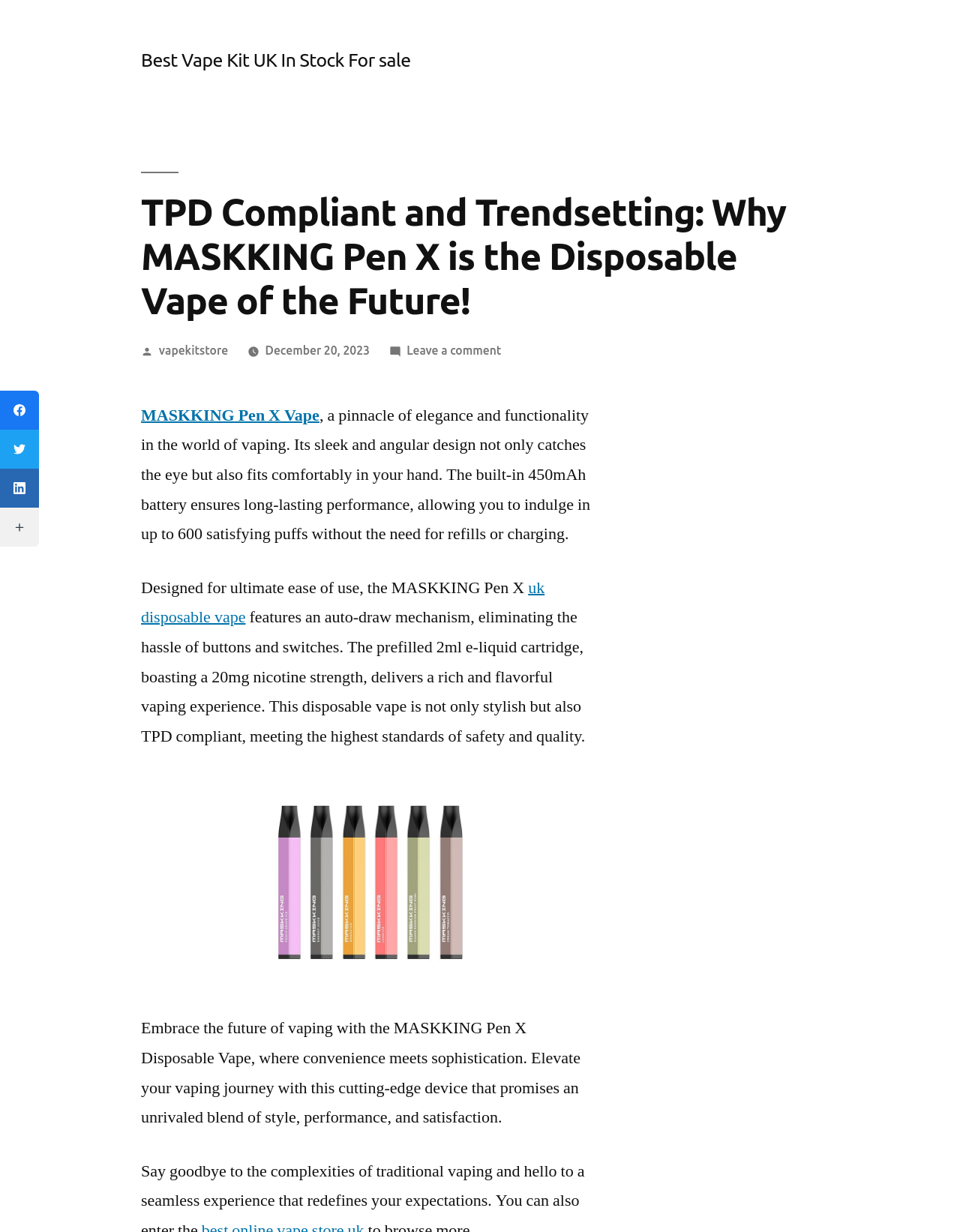Construct a comprehensive description capturing every detail on the webpage.

This webpage is about the MASKKING Pen X, a disposable vape device. At the top, there is a header section with a title "TPD Compliant and Trendsetting: Why MASKKING Pen X is the Disposable Vape of the Future!" and a link to "Best Vape Kit UK In Stock For sale". Below the title, there is a section with information about the post, including the author "vapekitstore", the date "December 20, 2023", and a link to leave a comment.

The main content of the page is divided into several sections. The first section describes the MASKKING Pen X, highlighting its sleek design, long-lasting 450mAh battery, and ability to deliver up to 600 satisfying puffs. The text also mentions the device's auto-draw mechanism and prefilled 2ml e-liquid cartridge with 20mg nicotine strength.

Below this section, there is an image of the MASKKING Pen X vape device. The image is positioned in the middle of the page, taking up about a quarter of the screen.

The next section continues to describe the benefits of the MASKKING Pen X, emphasizing its convenience, style, and TPD compliance. The text concludes by encouraging readers to "embrace the future of vaping" with this device.

On the left side of the page, there are several social media links, including Facebook, Twitter, LinkedIn, and More Networks. These links are positioned vertically, one below the other, and are accompanied by their respective icons. At the bottom left, there is a small image, likely a logo or icon.

Overall, the webpage is focused on promoting the MASKKING Pen X disposable vape device, highlighting its features, benefits, and style.